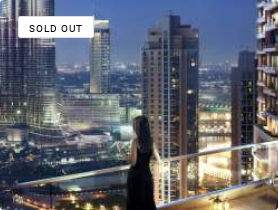From the image, can you give a detailed response to the question below:
What is the status of the luxurious living space?

The 'SOLD OUT' label prominently displayed in the corner of the image indicates that this luxurious living space is no longer available for purchase or rent.